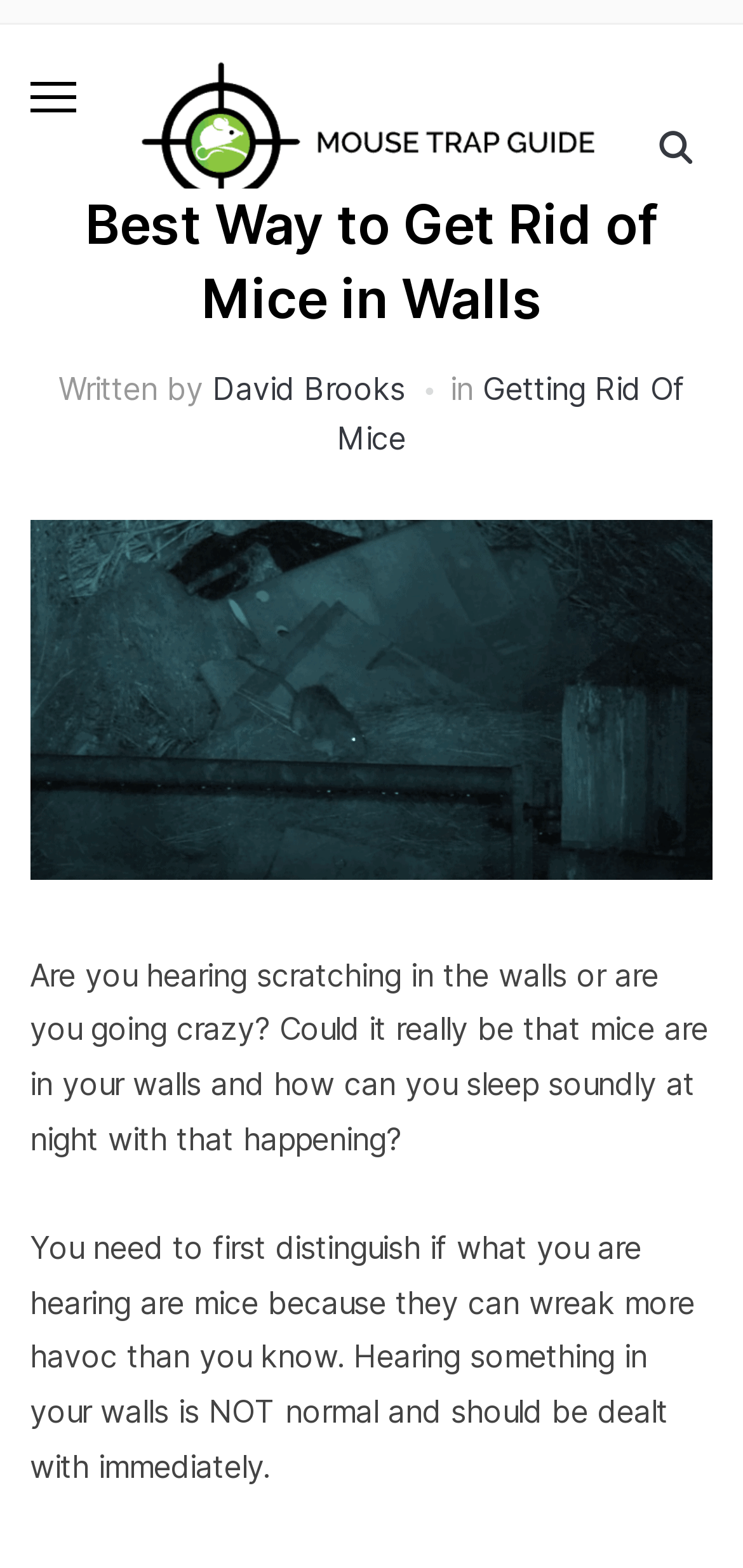Provide a single word or phrase answer to the question: 
Is there an image on the webpage?

Yes